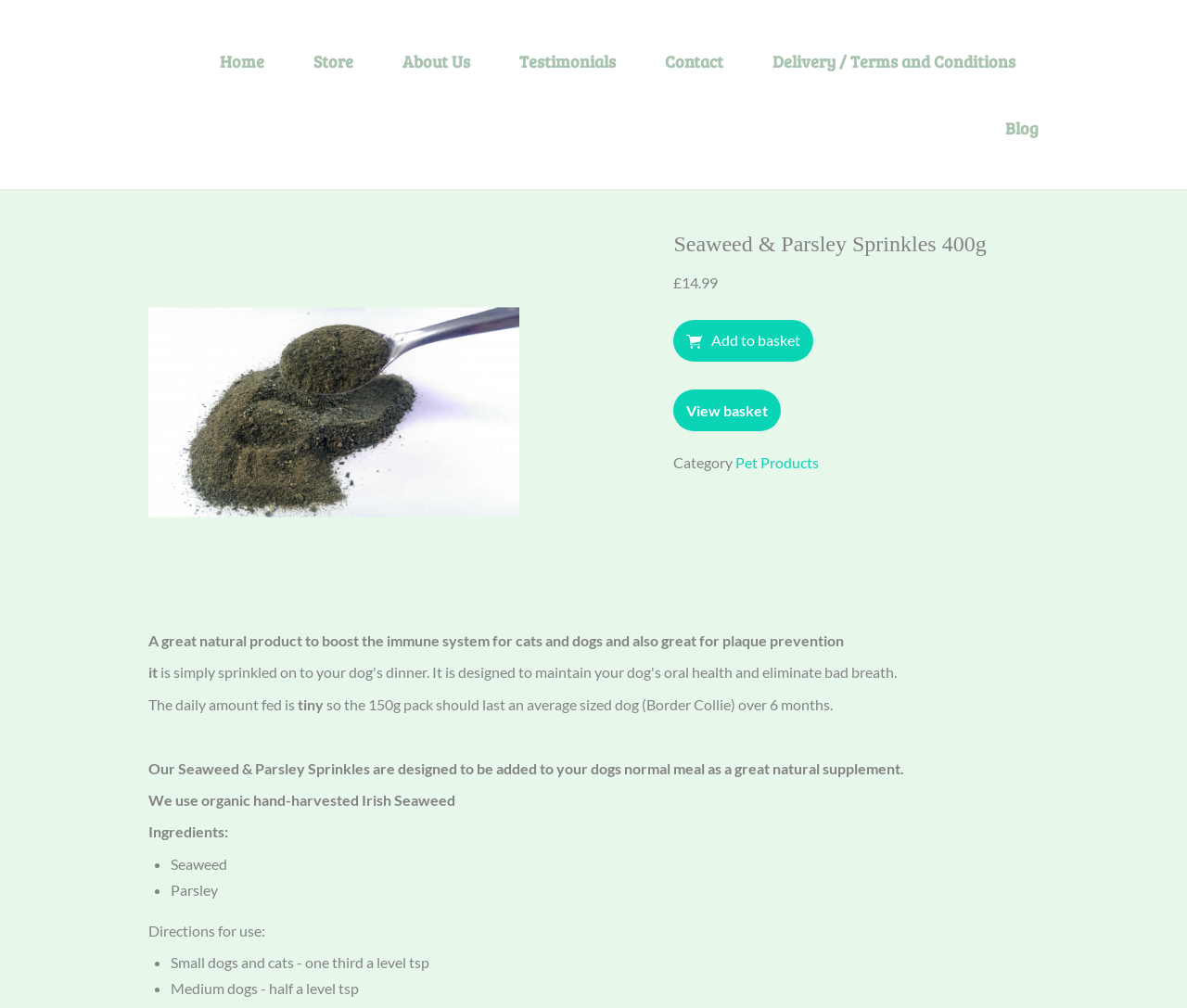Identify the bounding box coordinates of the element to click to follow this instruction: 'Add the 'Seaweed & Parsley Sprinkles 400g' to basket'. Ensure the coordinates are four float values between 0 and 1, provided as [left, top, right, bottom].

[0.567, 0.317, 0.685, 0.359]